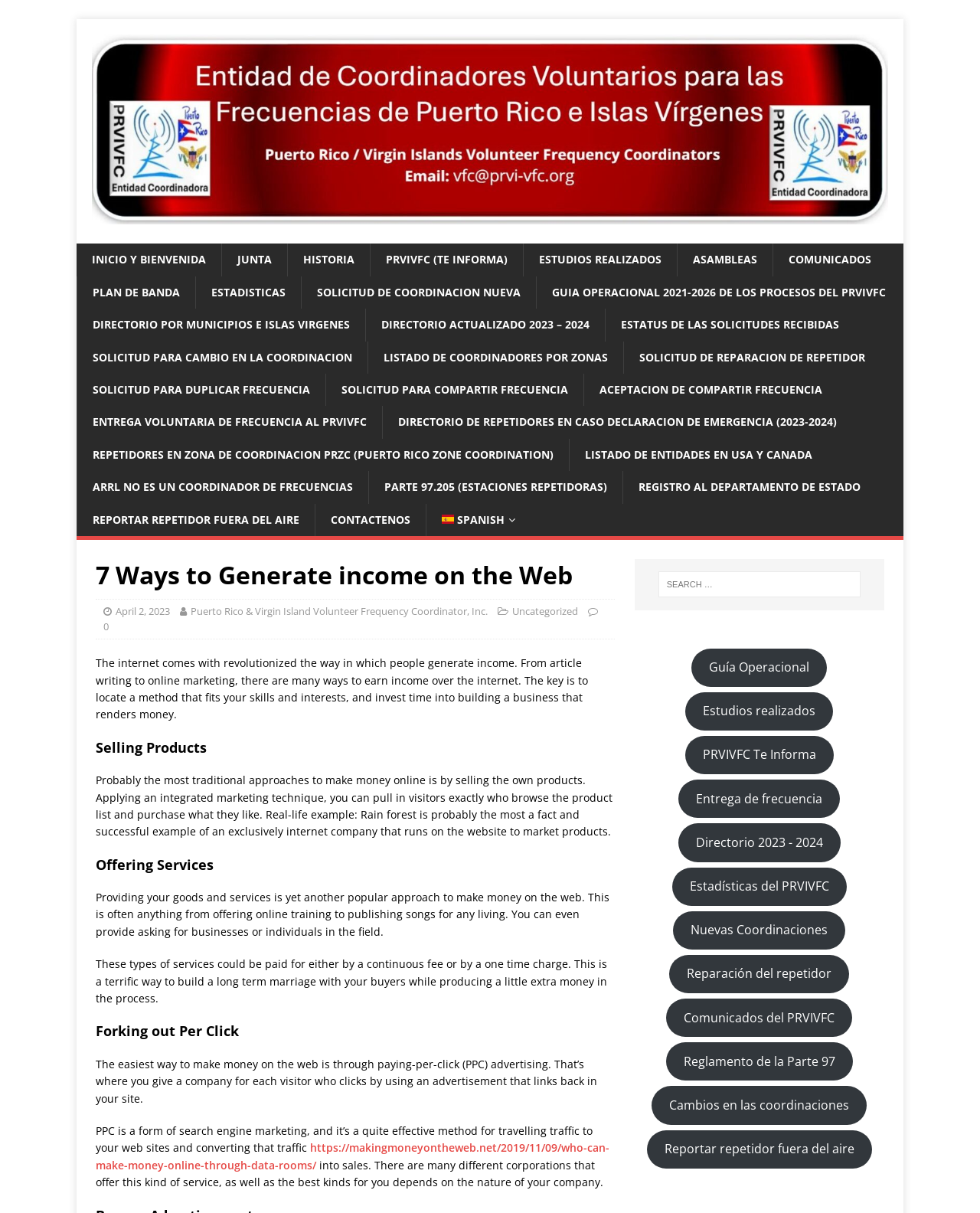Provide the bounding box coordinates for the UI element described in this sentence: "Estudios realizados". The coordinates should be four float values between 0 and 1, i.e., [left, top, right, bottom].

[0.699, 0.571, 0.85, 0.602]